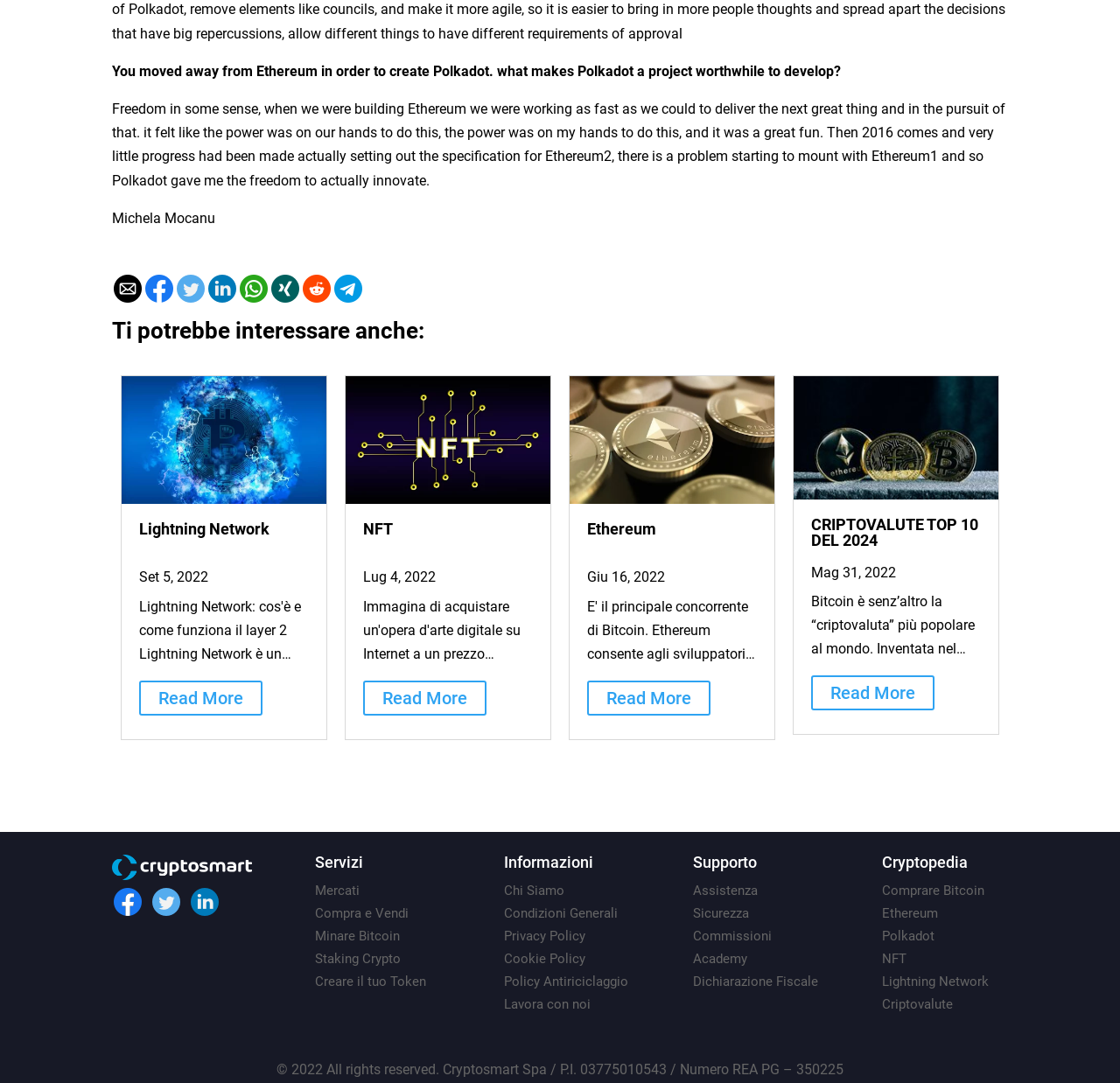Identify the bounding box coordinates of the area you need to click to perform the following instruction: "Click on the link to go to Cryptopedia".

[0.788, 0.789, 0.9, 0.812]